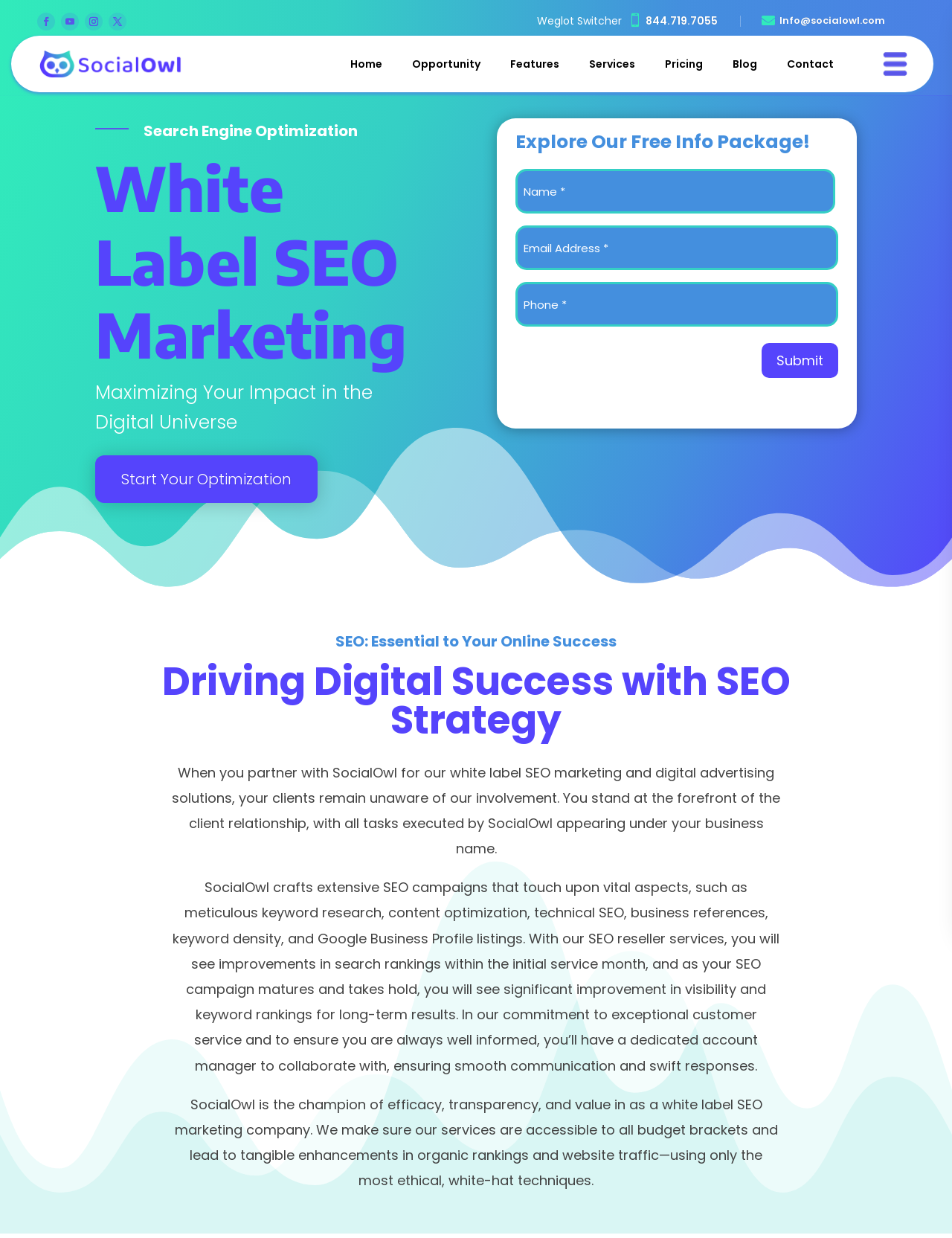Identify and provide the main heading of the webpage.

White Label SEO Marketing